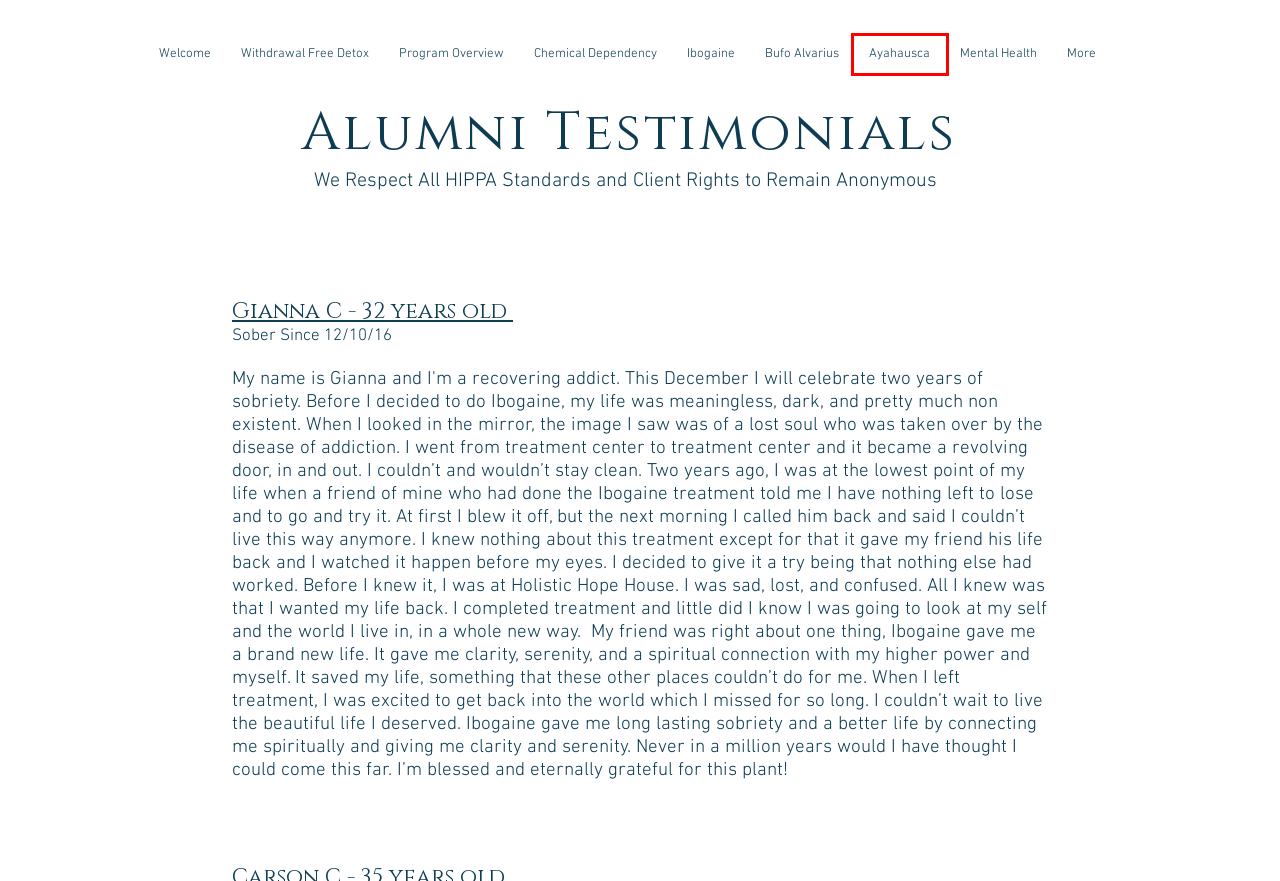You are looking at a screenshot of a webpage with a red bounding box around an element. Determine the best matching webpage description for the new webpage resulting from clicking the element in the red bounding box. Here are the descriptions:
A. Program Overview  | holistichopehouse
B. Withdrawal Free Detox | holistichopehouse
C. Welcome | holistichopehouse
D. Ayahausca | holistichopehouse
E. Ibogaine | holistichopehouse
F. Chemical Dependency | holistichopehouse
G. Mental Health | holistichopehouse
H. Bufo Alvarius | holistichopehouse

D